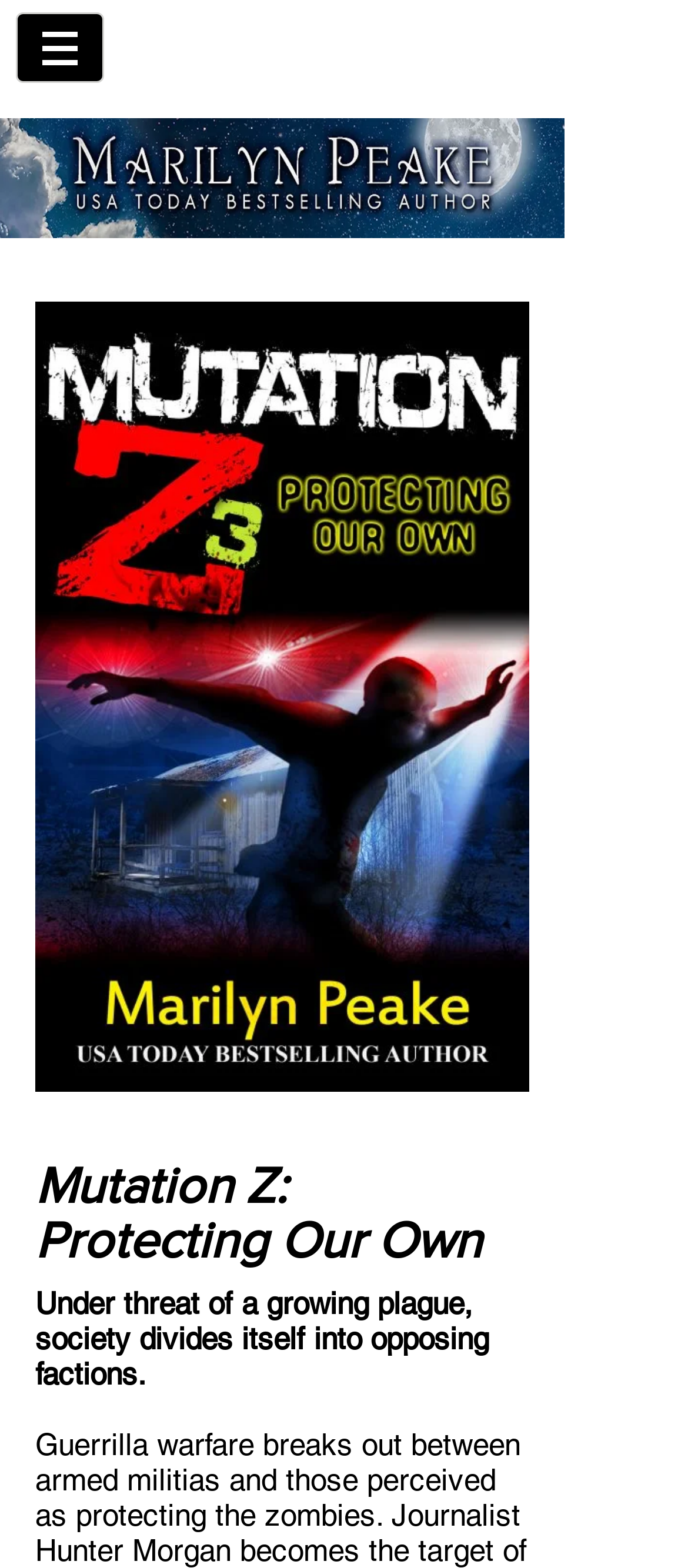Examine the screenshot and answer the question in as much detail as possible: What is the dominant color of the website header?

Although I have the bounding box coordinates of the image element '2017-513 Website Header980x199 02_edited.jpg', I cannot determine the dominant color of the website header without visual information.